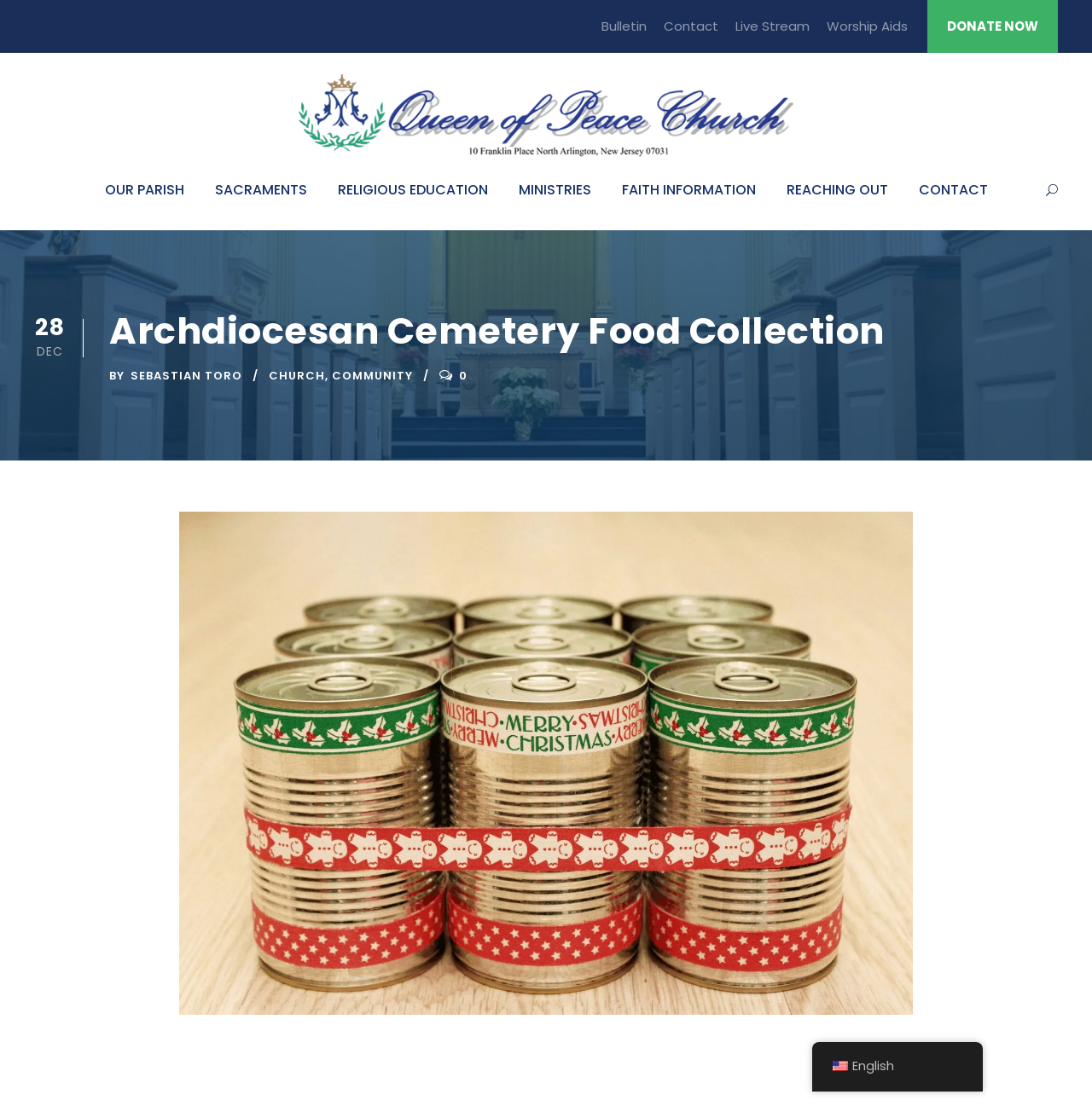Find the bounding box coordinates for the area that should be clicked to accomplish the instruction: "Donate now".

[0.849, 0.0, 0.969, 0.048]